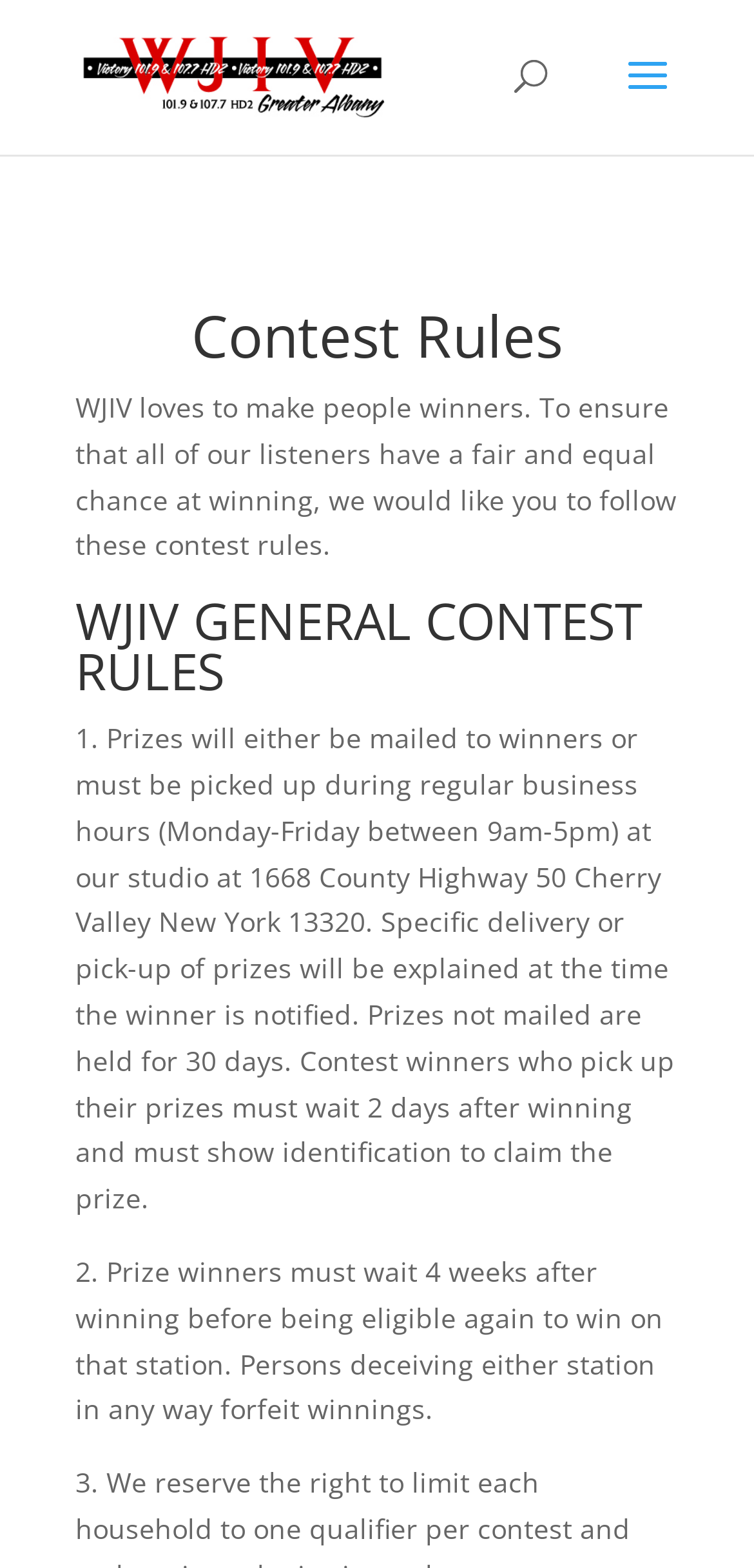How long must winners wait before being eligible again?
Provide an in-depth and detailed answer to the question.

According to the contest rules, prize winners must wait 4 weeks after winning before being eligible again to win on that station, as stated in the text 'Prize winners must wait 4 weeks after winning before being eligible again to win on that station.' which is part of the second rule listed on the webpage.